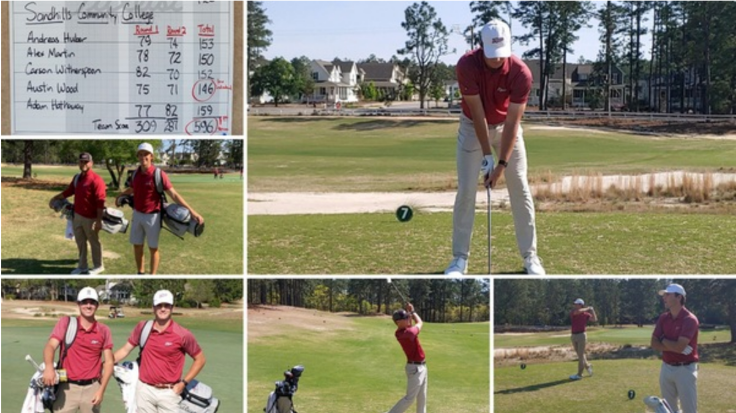Create a detailed narrative that captures the essence of the image.

The image showcases a collage celebrating the Sandhills Community College Men's Golf team, highlighting their participation in a recent tournament. In the top left corner, there is a scoreboard listing the players’ names, their respective scores, and the team's total score of 5096. In the center, a young golfer is captured preparing to take a swing, with a clear view of the golf course stretching out behind him. The bottom row features two team members in matching red shirts and hats, smiling as they stand together with their golf bags. To the right, another player is shown executing a swing, demonstrating focus and skill. The backdrop consists of a beautifully landscaped golf course, complete with trees and open fairways, creating a vibrant setting for the team's achievements. Overall, the image conveys teamwork, dedication, and the spirit of competition as the Flyers aim for continued success in their golfing endeavors.